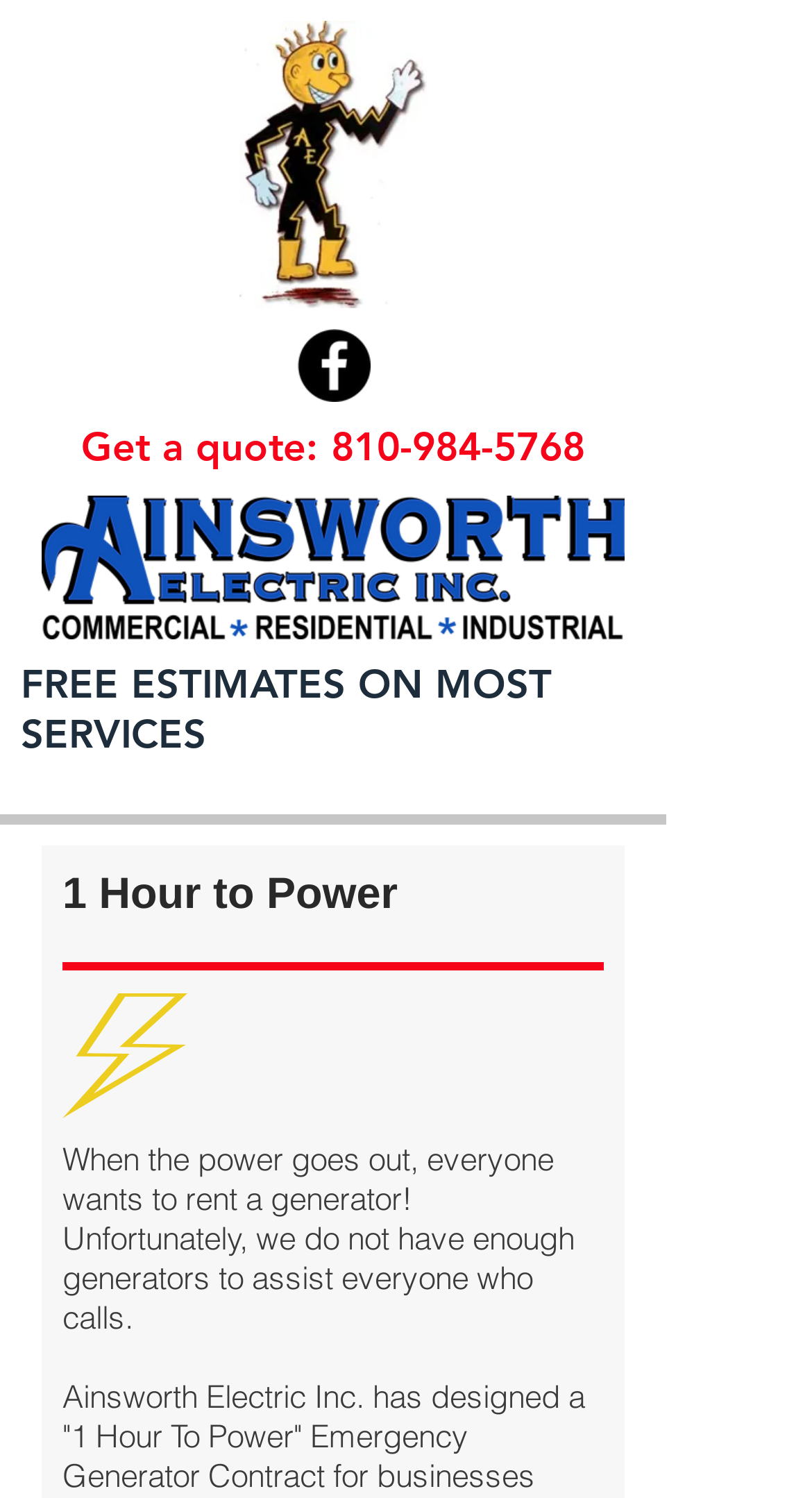What is the phone number to get a quote?
Please elaborate on the answer to the question with detailed information.

The phone number to get a quote is located in the heading element 'Get a quote:' and is also a link, which is '810-984-5768'.